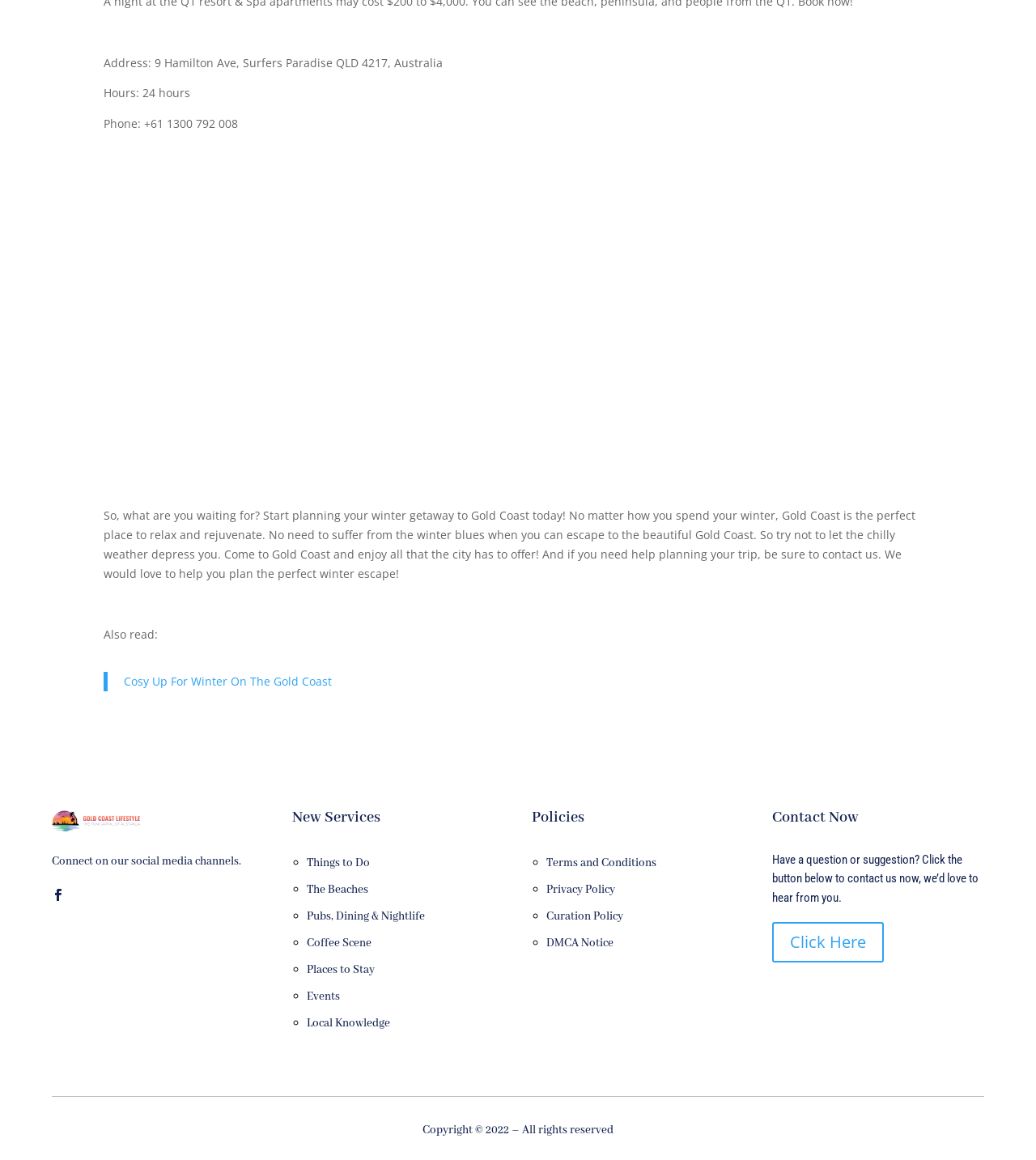How can I contact the website owner?
Refer to the image and give a detailed answer to the question.

I found the contact information by looking at the StaticText element with the text 'Contact Now' and the link element with the text 'Click Here 5' which suggests that clicking the button will allow me to contact the website owner.